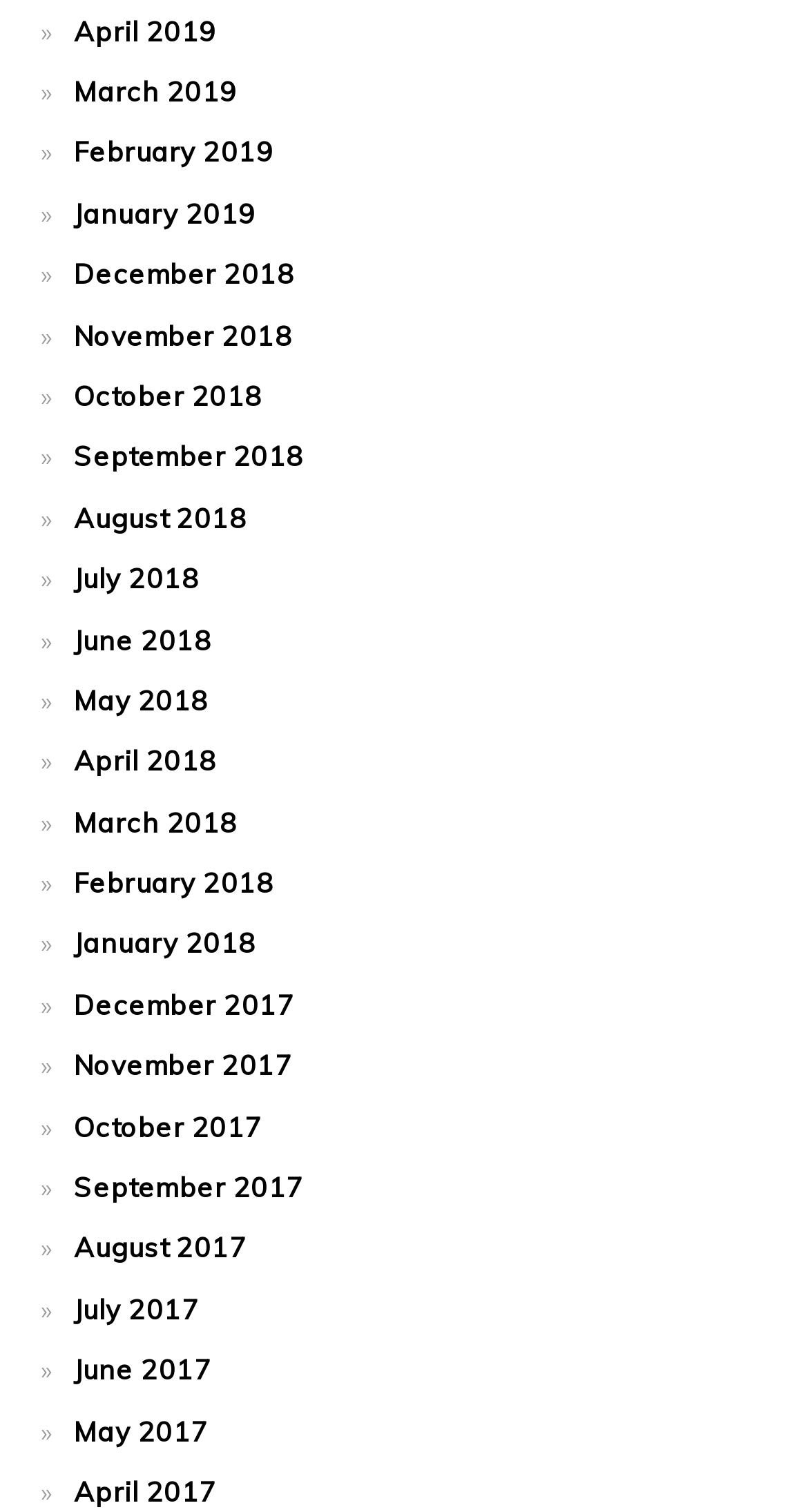Respond to the question below with a concise word or phrase:
How many links are there on the webpage?

24